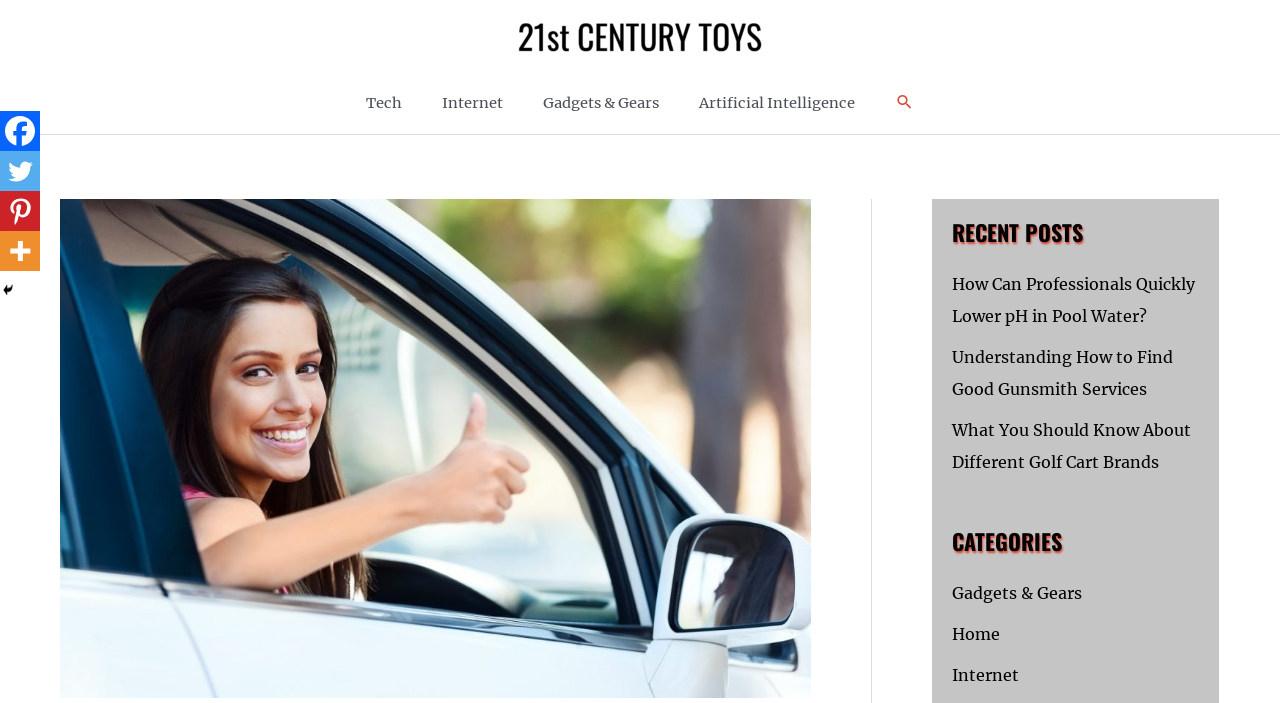Please identify the coordinates of the bounding box that should be clicked to fulfill this instruction: "Go to the Gadgets & Gears category".

[0.744, 0.829, 0.845, 0.858]